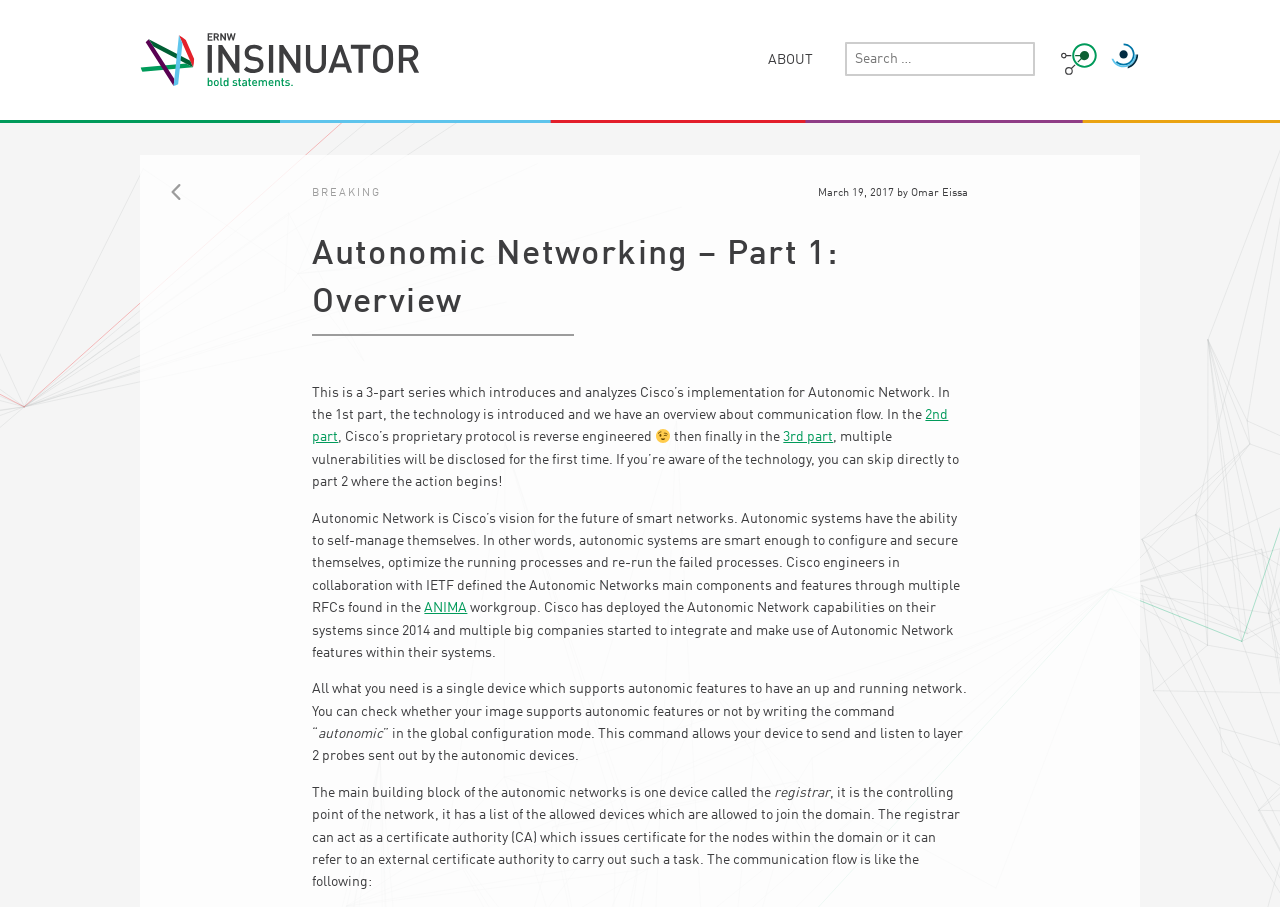Given the element description March 19, 2017, predict the bounding box coordinates for the UI element in the webpage screenshot. The format should be (top-left x, top-left y, bottom-right x, bottom-right y), and the values should be between 0 and 1.

[0.639, 0.206, 0.698, 0.219]